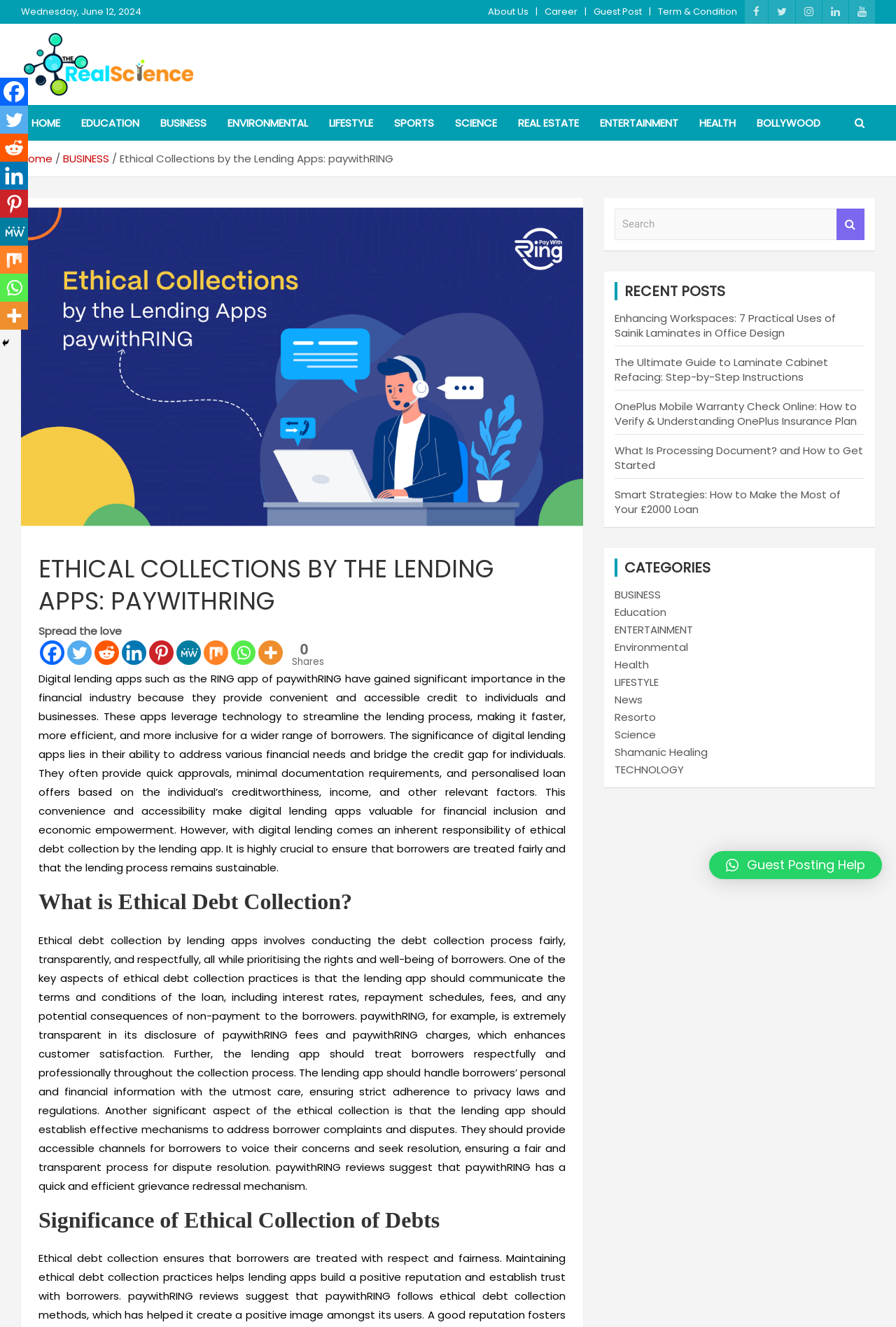Return the bounding box coordinates of the UI element that corresponds to this description: "The Real Science". The coordinates must be given as four float numbers in the range of 0 and 1, [left, top, right, bottom].

[0.023, 0.077, 0.251, 0.1]